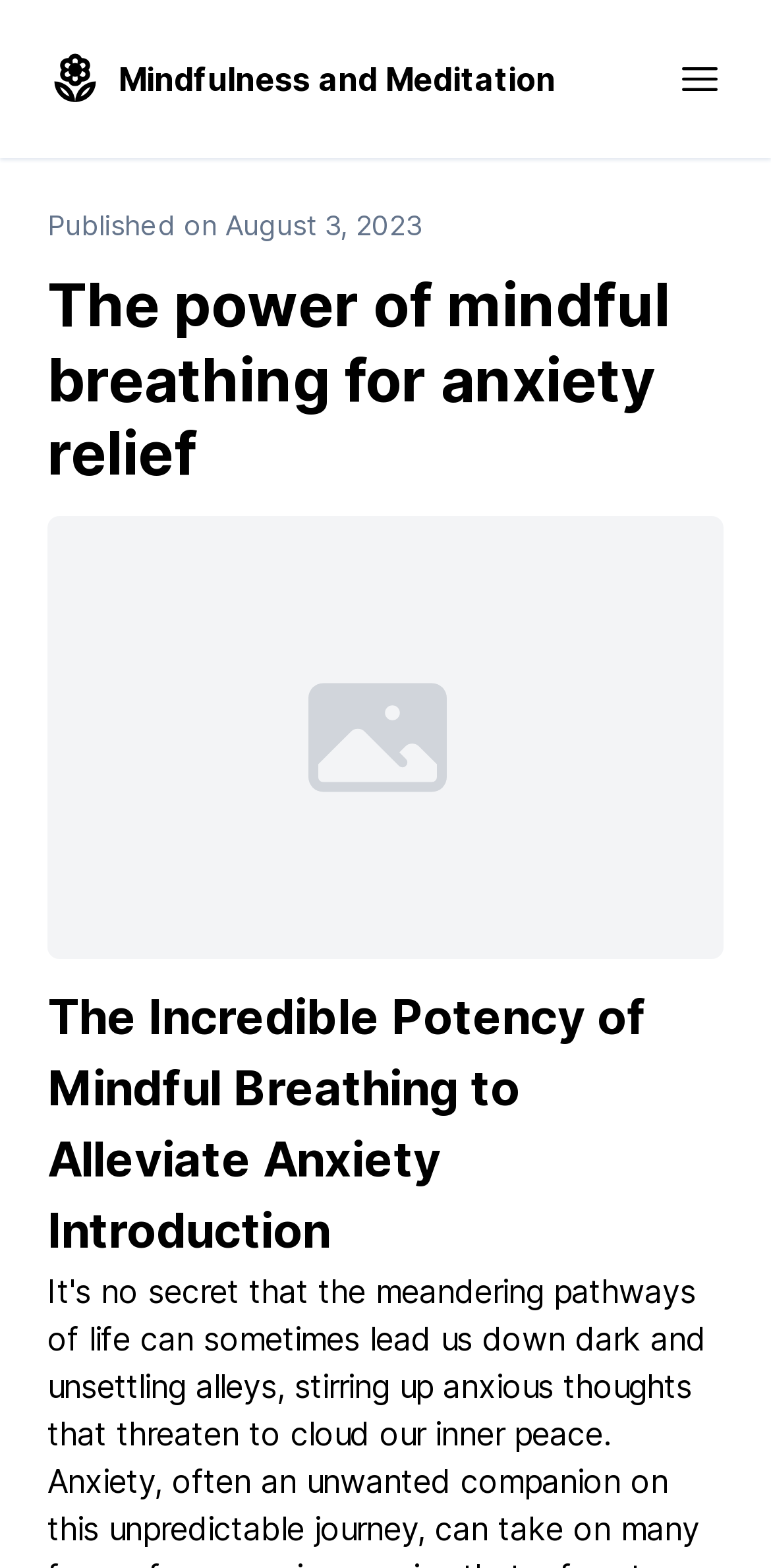Examine the screenshot and answer the question in as much detail as possible: What is the topic of the webpage?

I inferred the topic of the webpage by looking at the heading elements and the link text. The headings mention 'mindful breathing' and 'anxiety relief', and the link text says 'Mindfulness and Meditation', which suggests that the topic of the webpage is related to mindful breathing for anxiety relief.